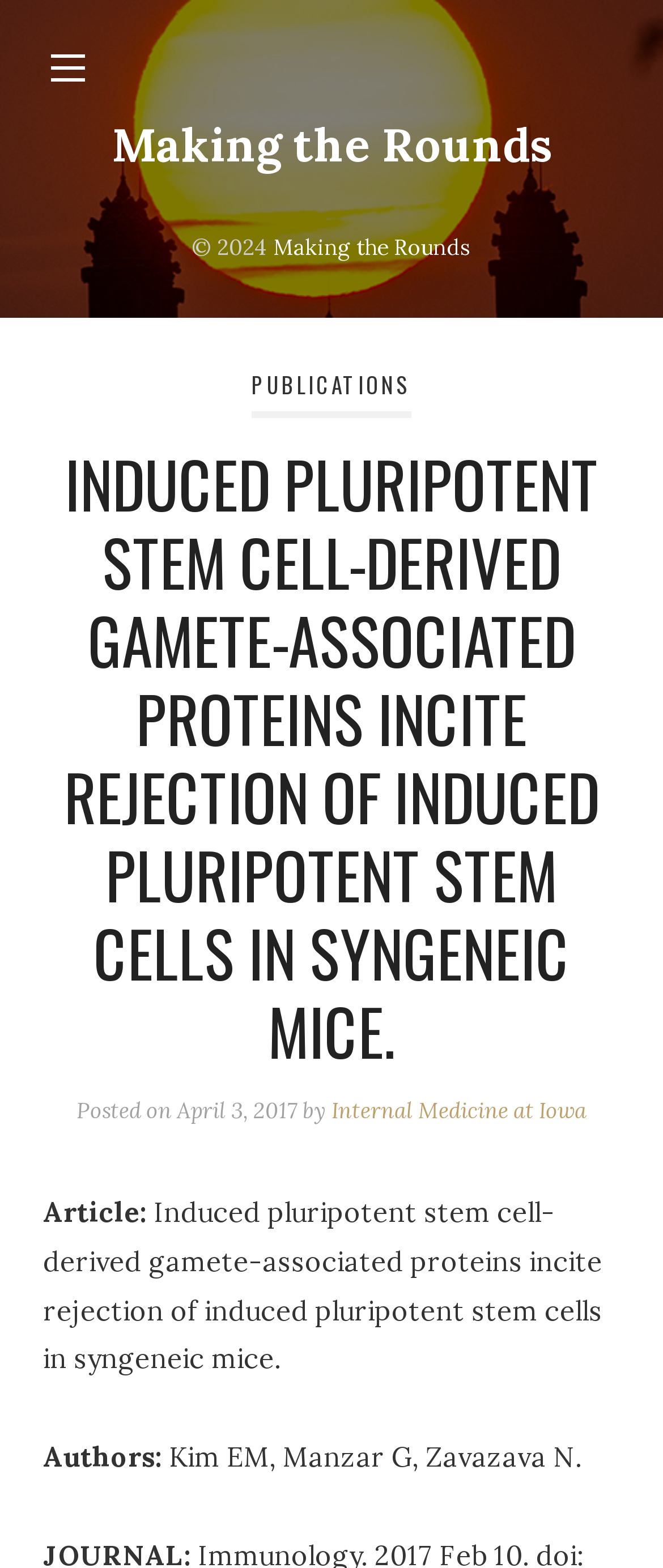What is the date of the post?
Using the image, answer in one word or phrase.

April 3, 2017